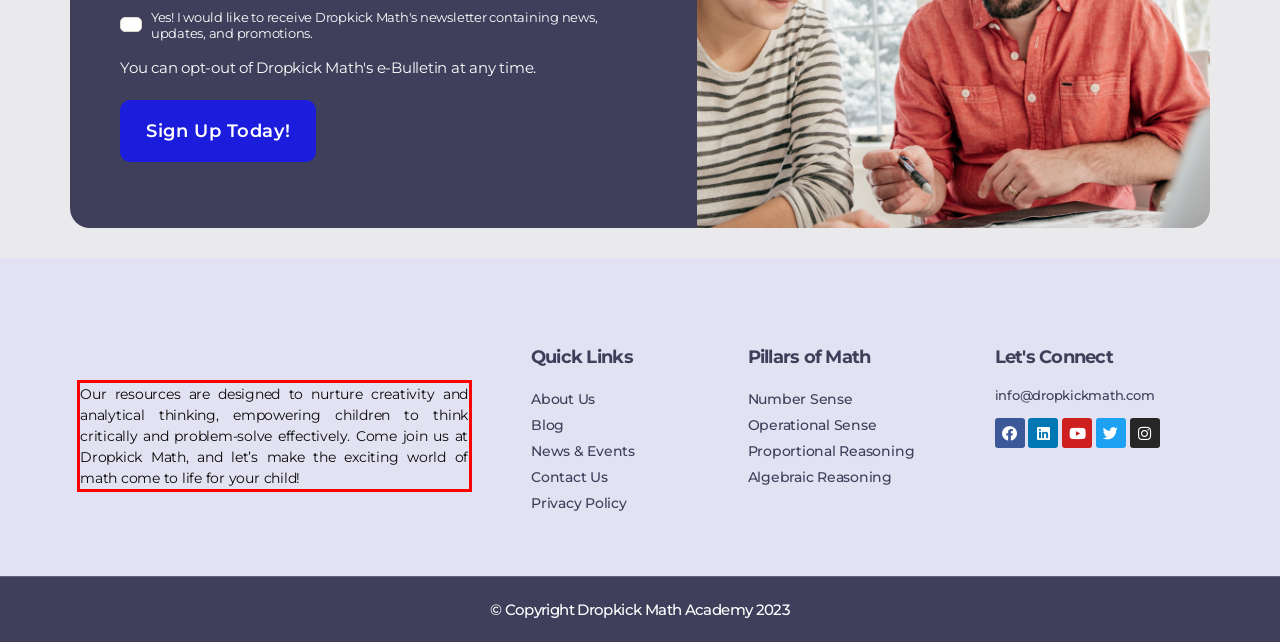Given the screenshot of a webpage, identify the red rectangle bounding box and recognize the text content inside it, generating the extracted text.

Our resources are designed to nurture creativity and analytical thinking, empowering children to think critically and problem-solve effectively. Come join us at Dropkick Math, and let’s make the exciting world of math come to life for your child!